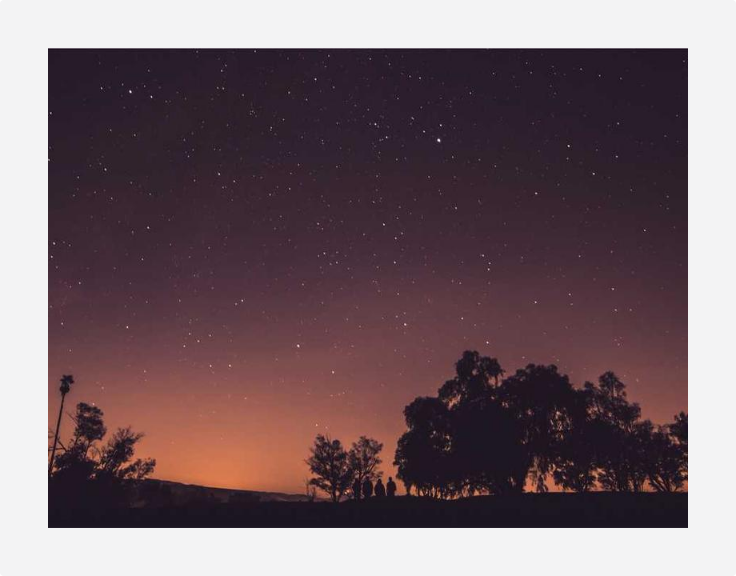Formulate a detailed description of the image content.

The image captures a serene night scene under a starlit sky, where silhouettes of people stand against the horizon. The rich gradient of colors in the sky transitions from deep purple to a warm orange glow, suggesting twilight or dawn. In the foreground, dark outlines of trees frame the lower part of the image, enhancing the tranquility of the moment. The scattered stars twinkle brightly, inviting a sense of wonder and reflection on the vastness of the universe. This picturesque setting evokes feelings of calm and connection with nature, making it an ideal backdrop for contemplation or gathering with friends and loved ones.